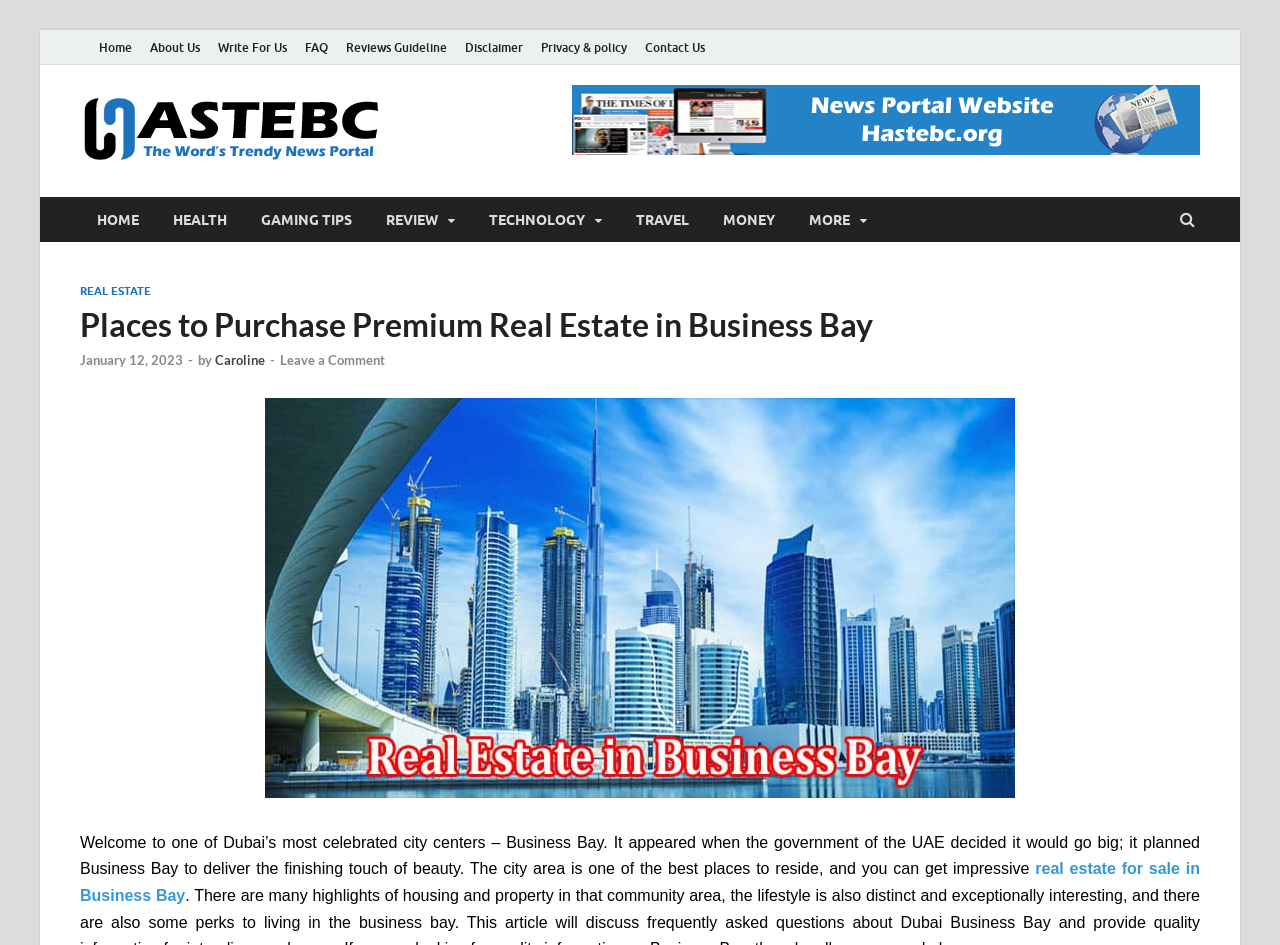Find the bounding box coordinates of the element's region that should be clicked in order to follow the given instruction: "Read about Disclaimer". The coordinates should consist of four float numbers between 0 and 1, i.e., [left, top, right, bottom].

[0.356, 0.032, 0.416, 0.069]